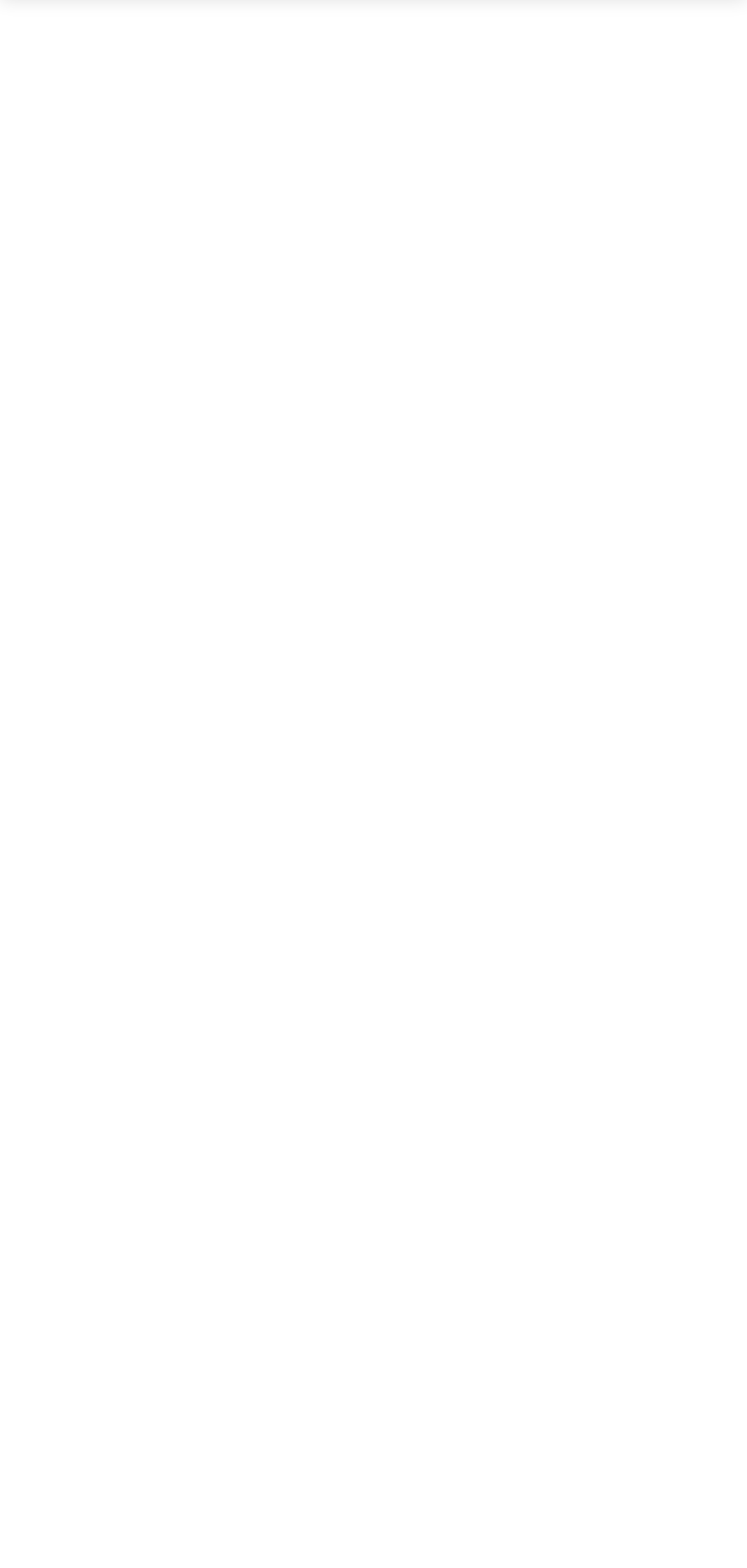Please determine the bounding box coordinates of the area that needs to be clicked to complete this task: 'Write a review'. The coordinates must be four float numbers between 0 and 1, formatted as [left, top, right, bottom].

[0.038, 0.897, 0.244, 0.924]